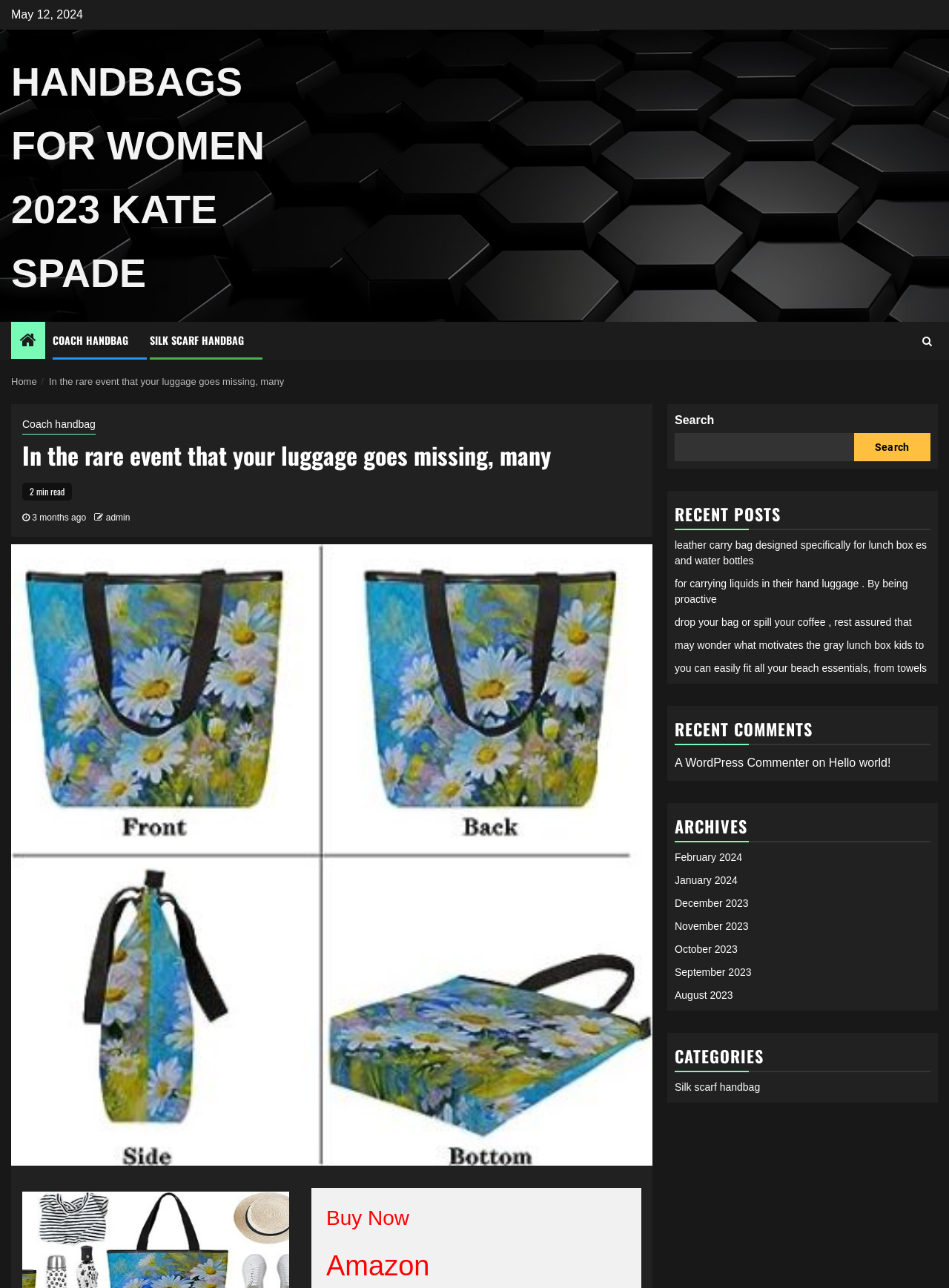Highlight the bounding box coordinates of the region I should click on to meet the following instruction: "View recent posts".

[0.711, 0.387, 0.98, 0.411]